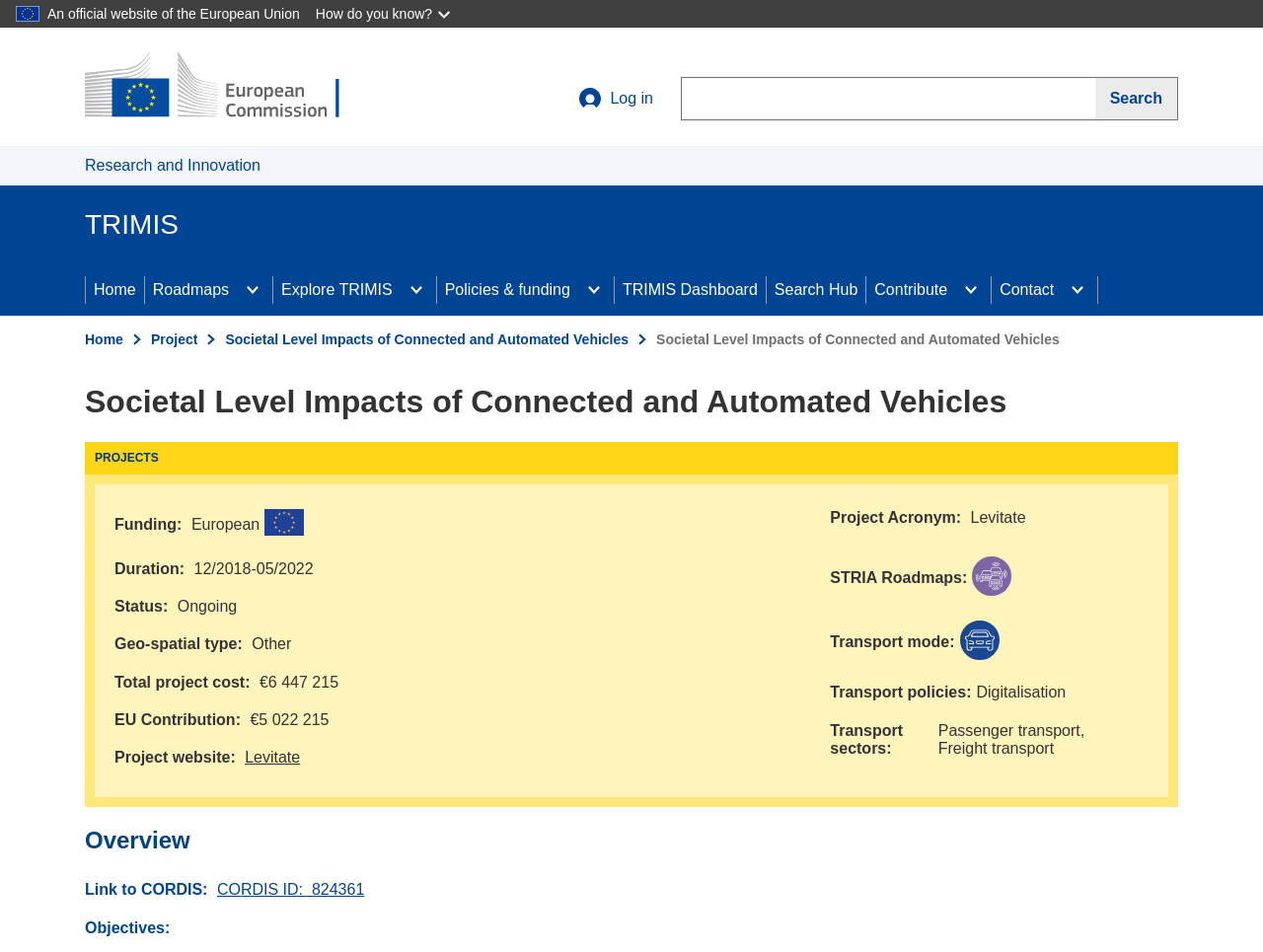Give a one-word or one-phrase response to the question:
What is the total project cost of 'Societal Level Impacts of Connected and Automated Vehicles'?

€6 447 215